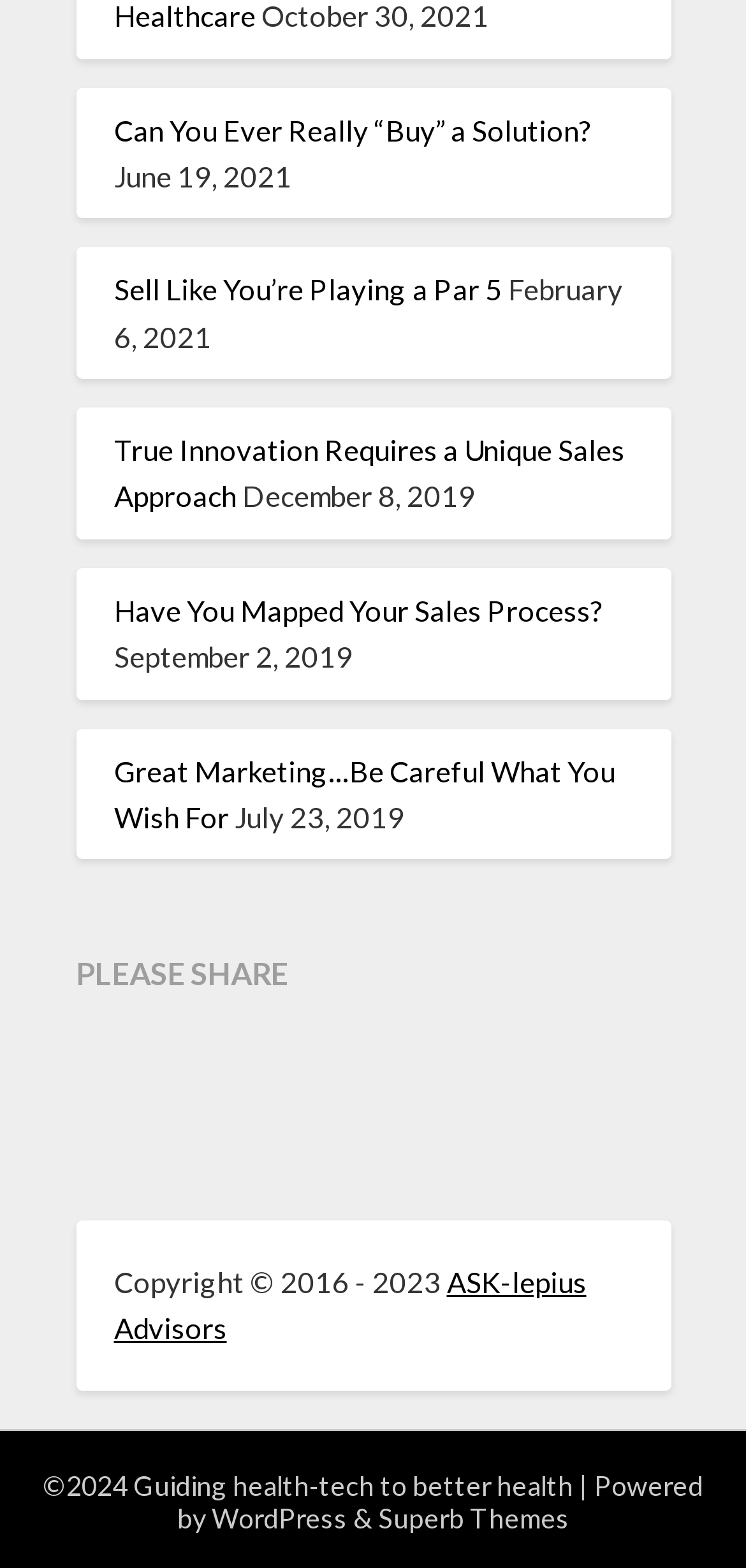Use a single word or phrase to answer the question:
How many articles are listed on the webpage?

6